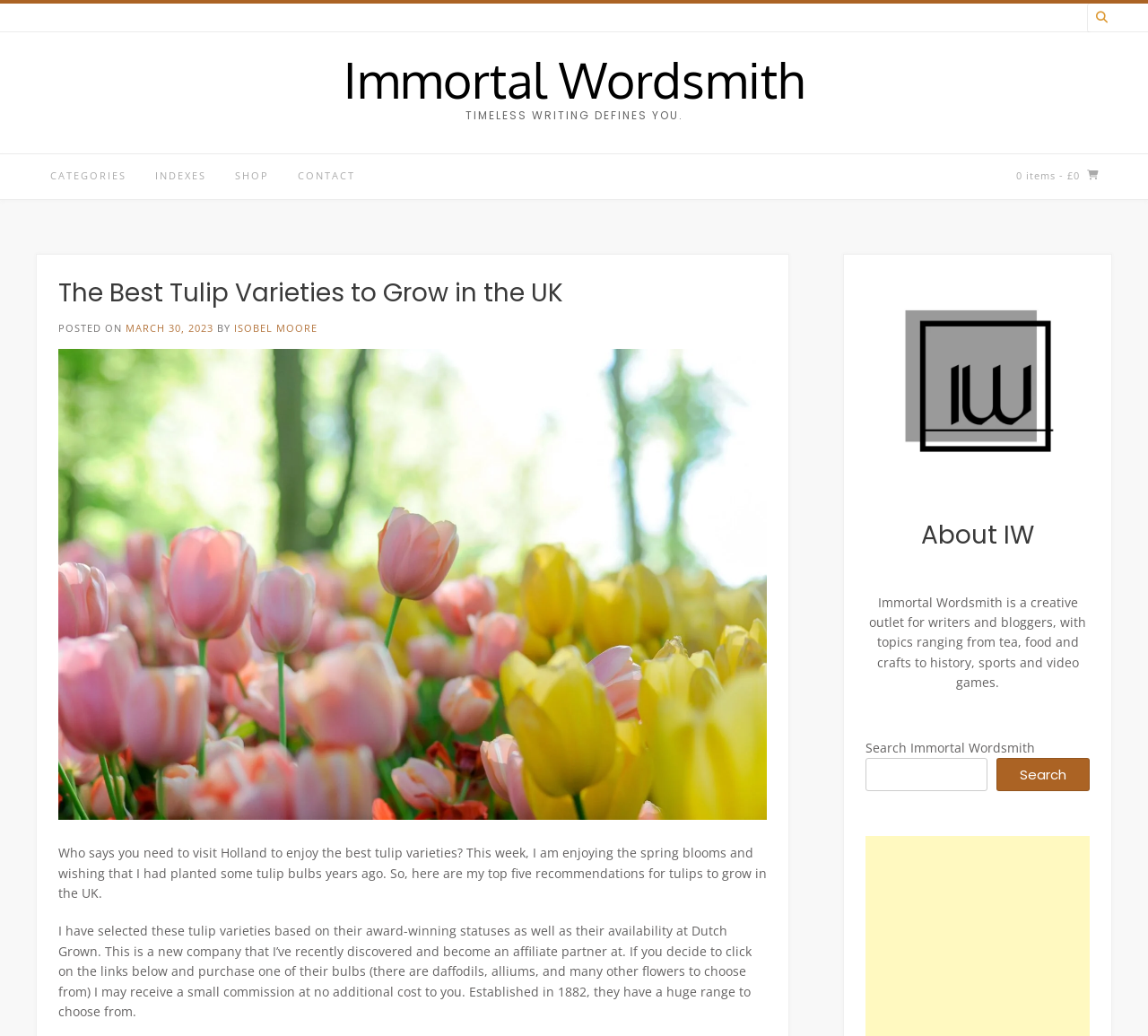Locate the bounding box coordinates of the element that should be clicked to fulfill the instruction: "Contact the firm".

None